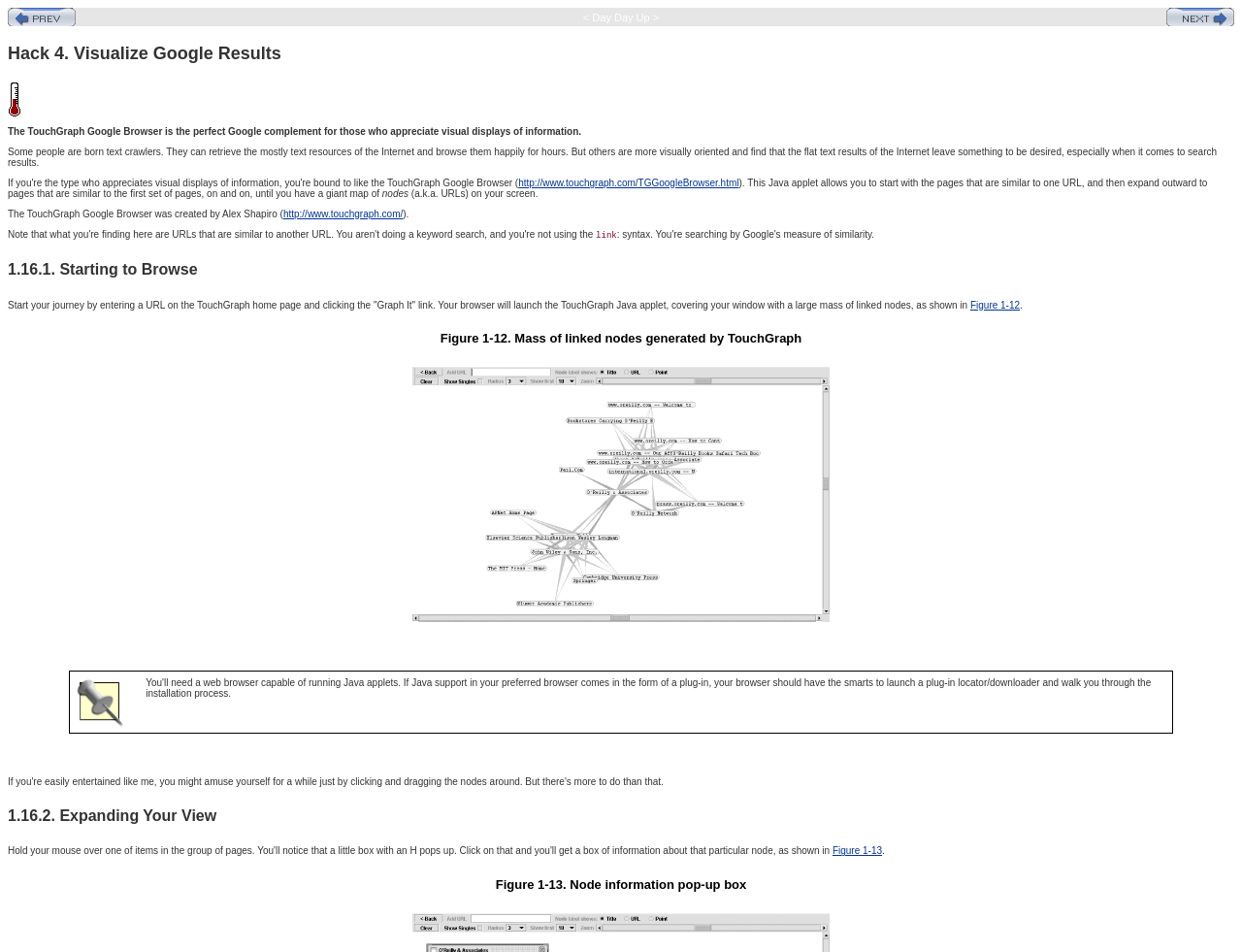Please use the details from the image to answer the following question comprehensively:
What is shown in Figure 1-12?

Figure 1-12 is an image that shows a mass of linked nodes generated by TouchGraph, as described in the text.